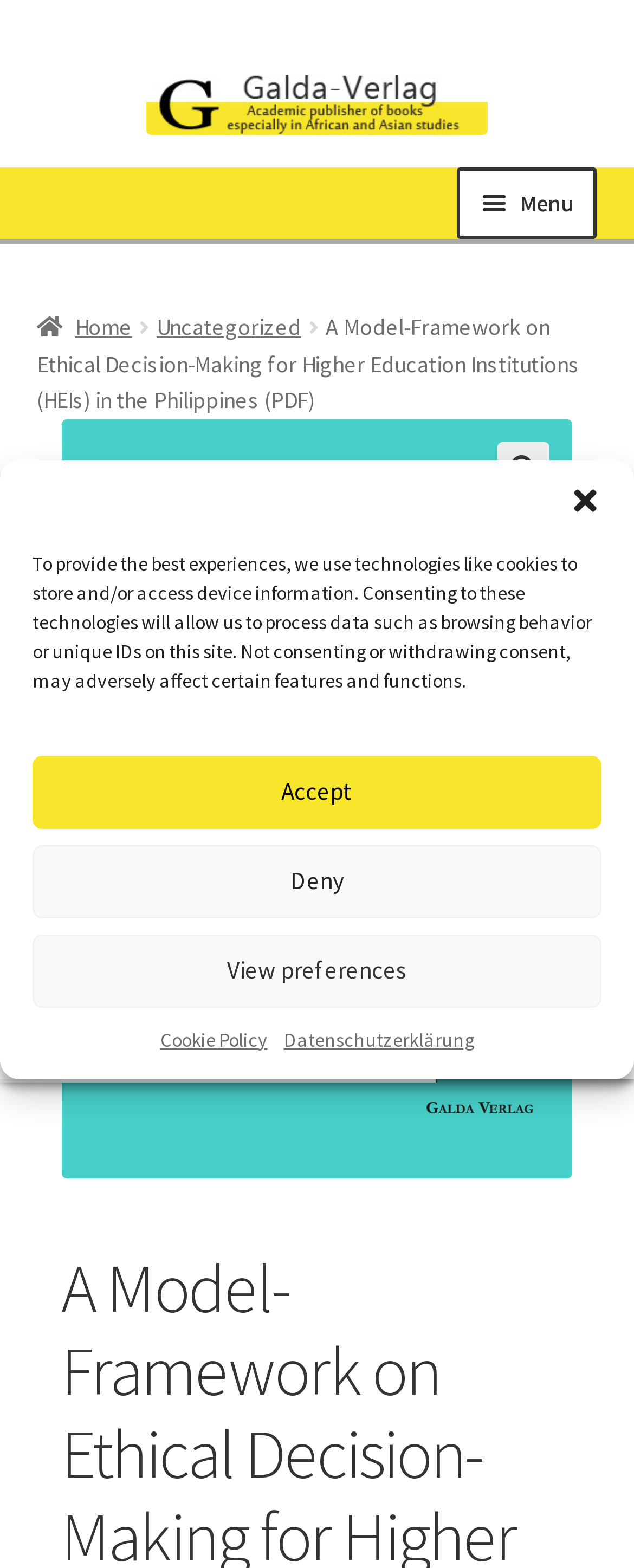What is the icon name of the search link?
Refer to the image and provide a concise answer in one word or phrase.

